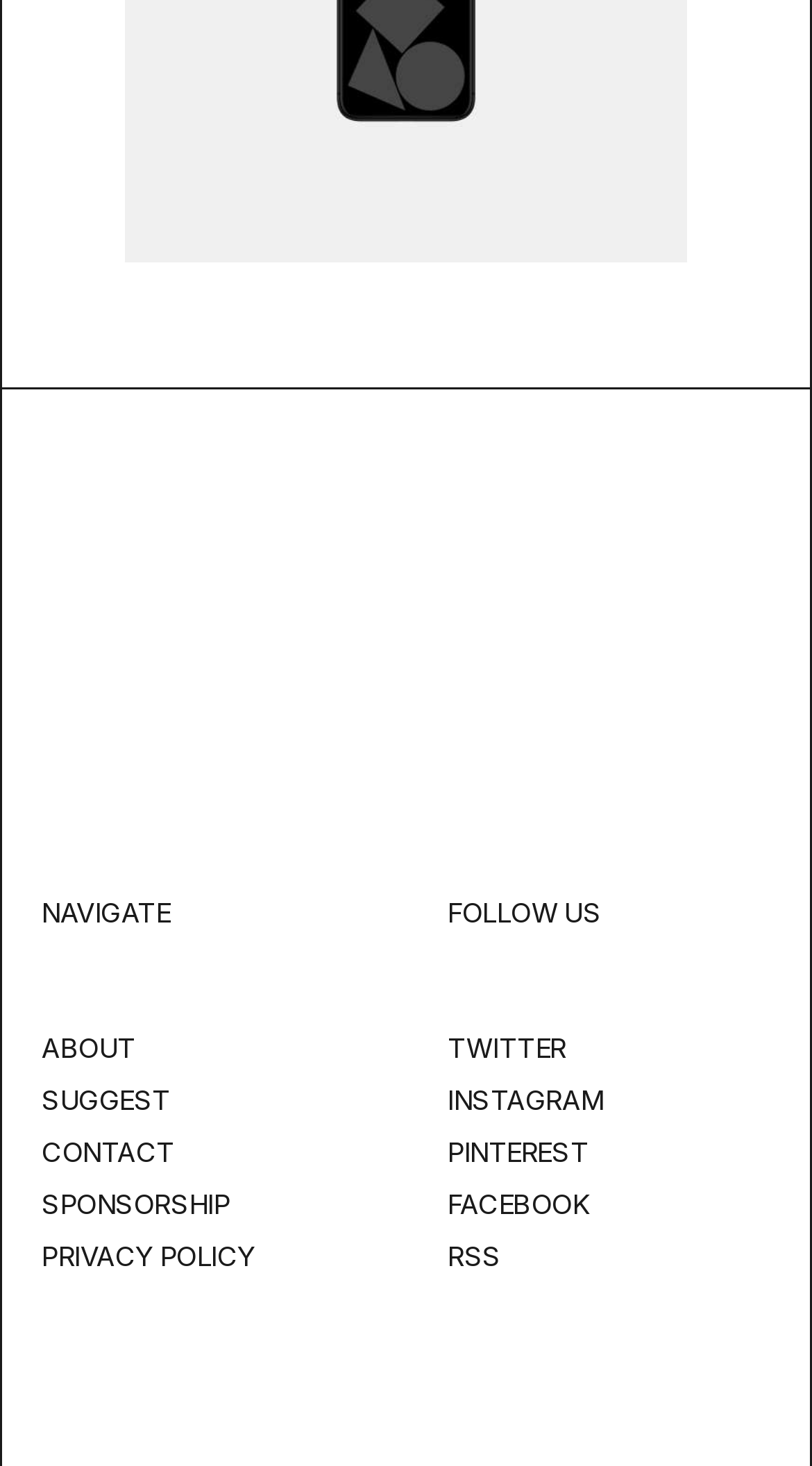Please locate the clickable area by providing the bounding box coordinates to follow this instruction: "click TWITTER".

[0.551, 0.703, 0.697, 0.726]